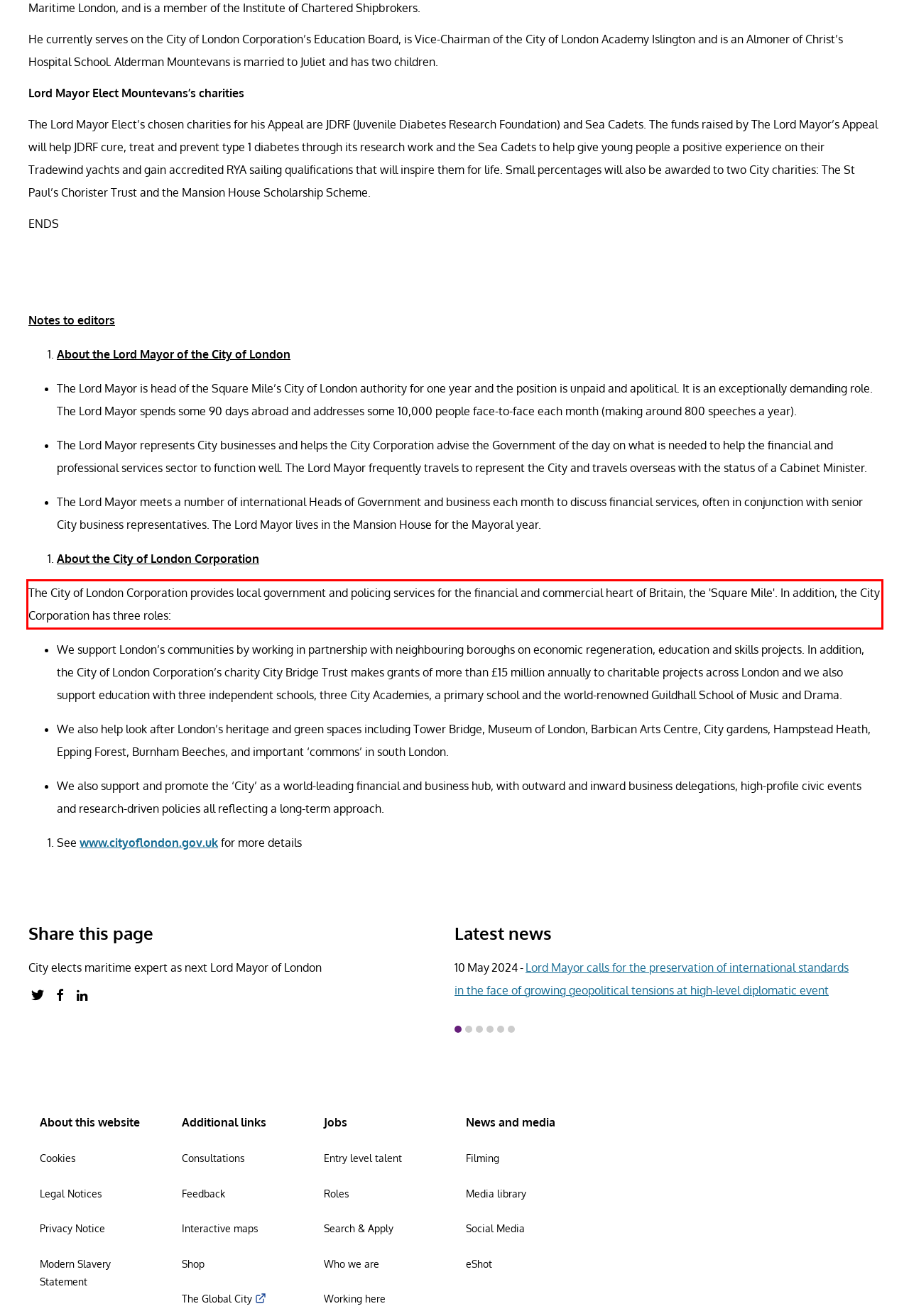The screenshot provided shows a webpage with a red bounding box. Apply OCR to the text within this red bounding box and provide the extracted content.

The City of London Corporation provides local government and policing services for the financial and commercial heart of Britain, the 'Square Mile'. In addition, the City Corporation has three roles: